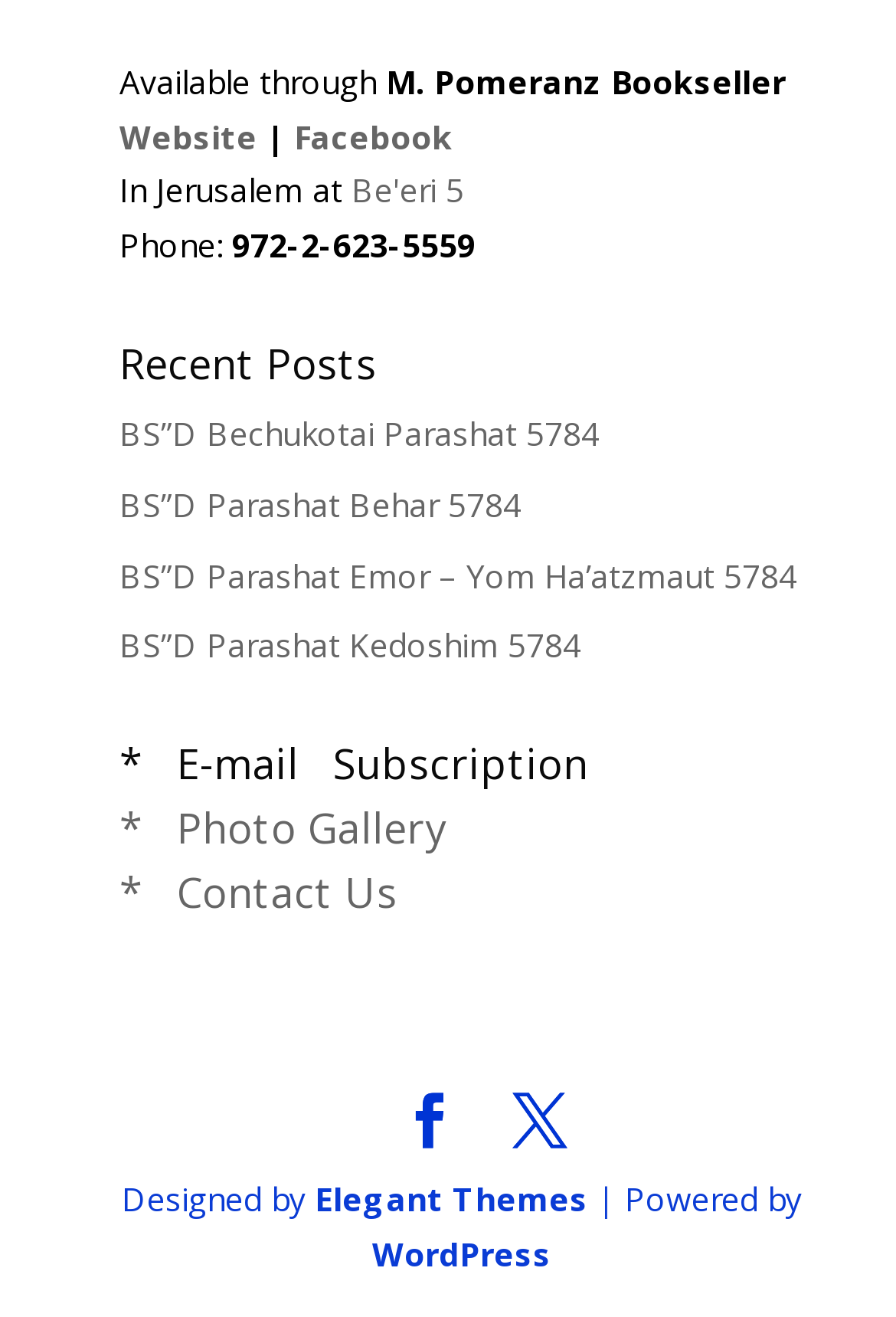Please find and report the bounding box coordinates of the element to click in order to perform the following action: "Leave a reply". The coordinates should be expressed as four float numbers between 0 and 1, in the format [left, top, right, bottom].

None